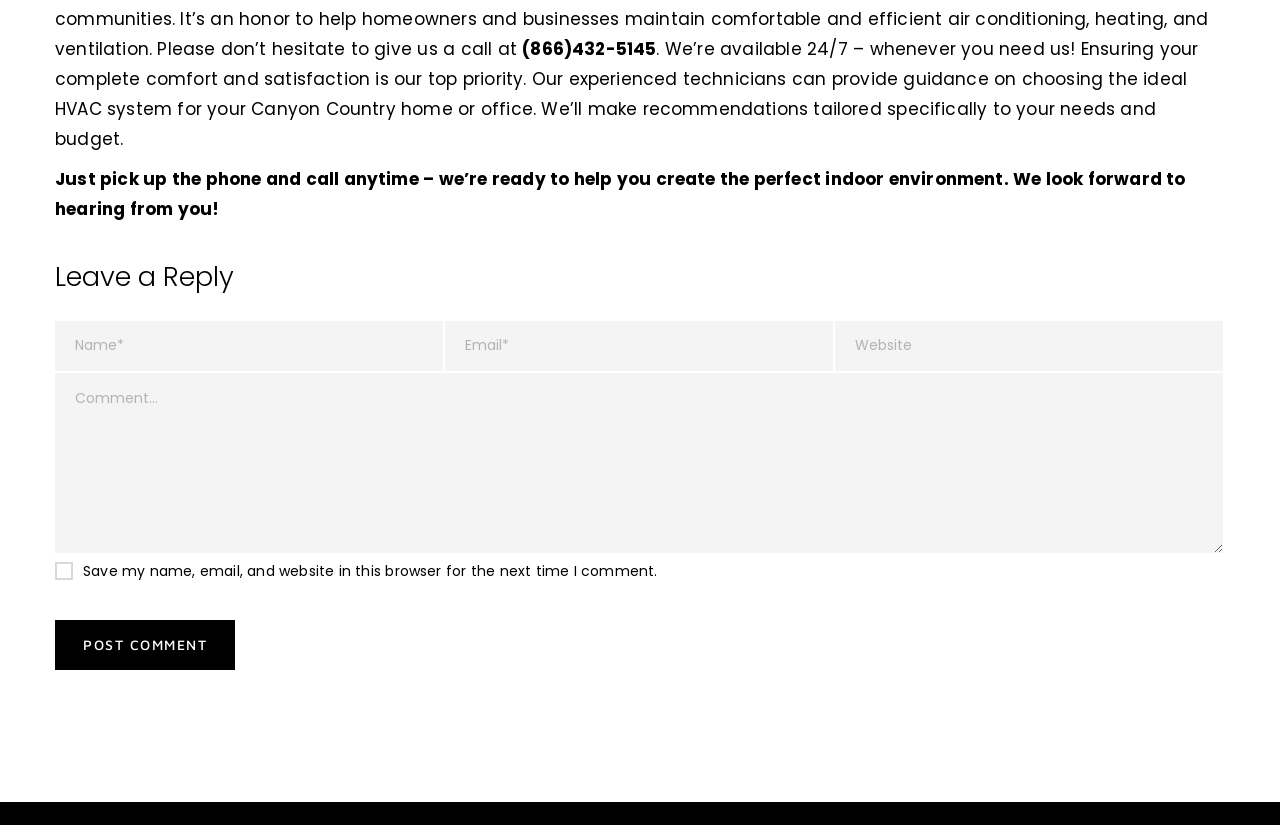What is the purpose of the checkbox?
Look at the webpage screenshot and answer the question with a detailed explanation.

The checkbox is located below the 'Comment...' textbox and has a label 'Save my name, email, and website in this browser for the next time I comment.'. Its purpose is to save the commenter's information for future comments.